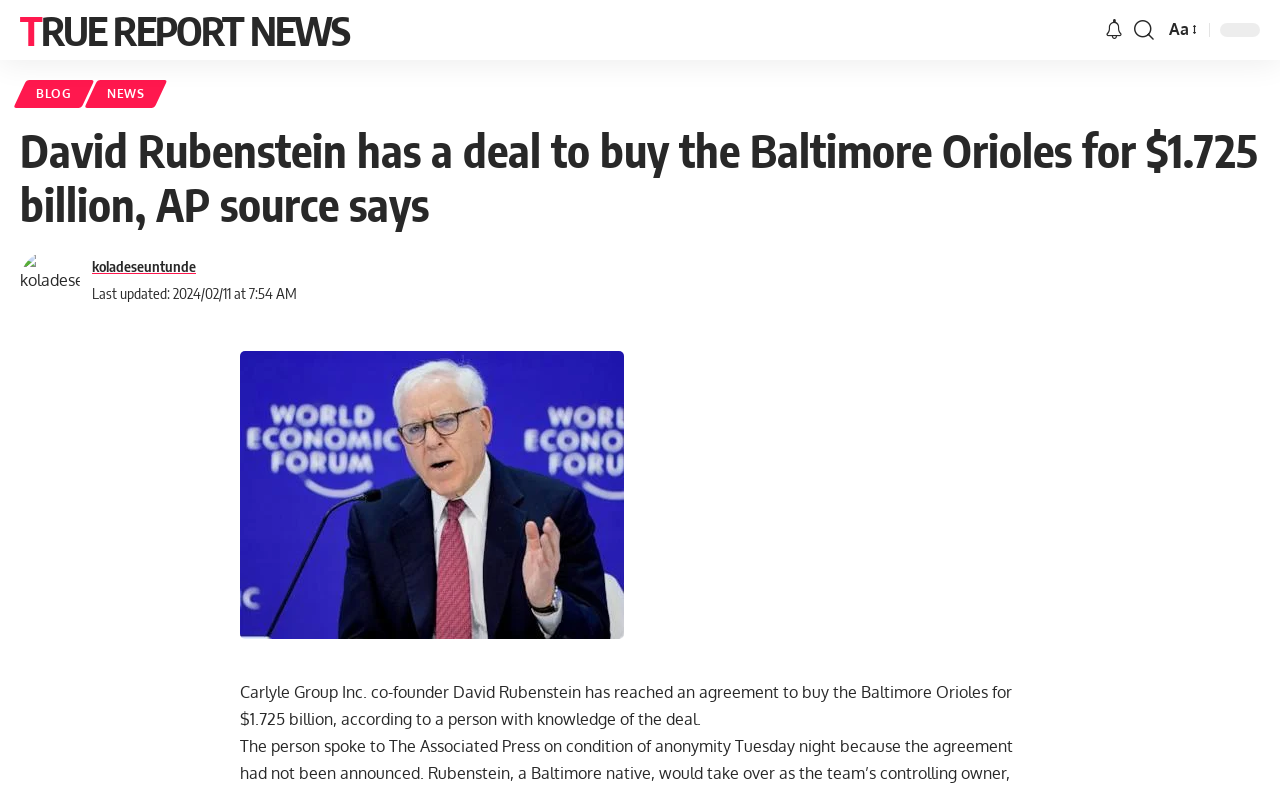Specify the bounding box coordinates of the element's area that should be clicked to execute the given instruction: "search". The coordinates should be four float numbers between 0 and 1, i.e., [left, top, right, bottom].

[0.886, 0.016, 0.902, 0.06]